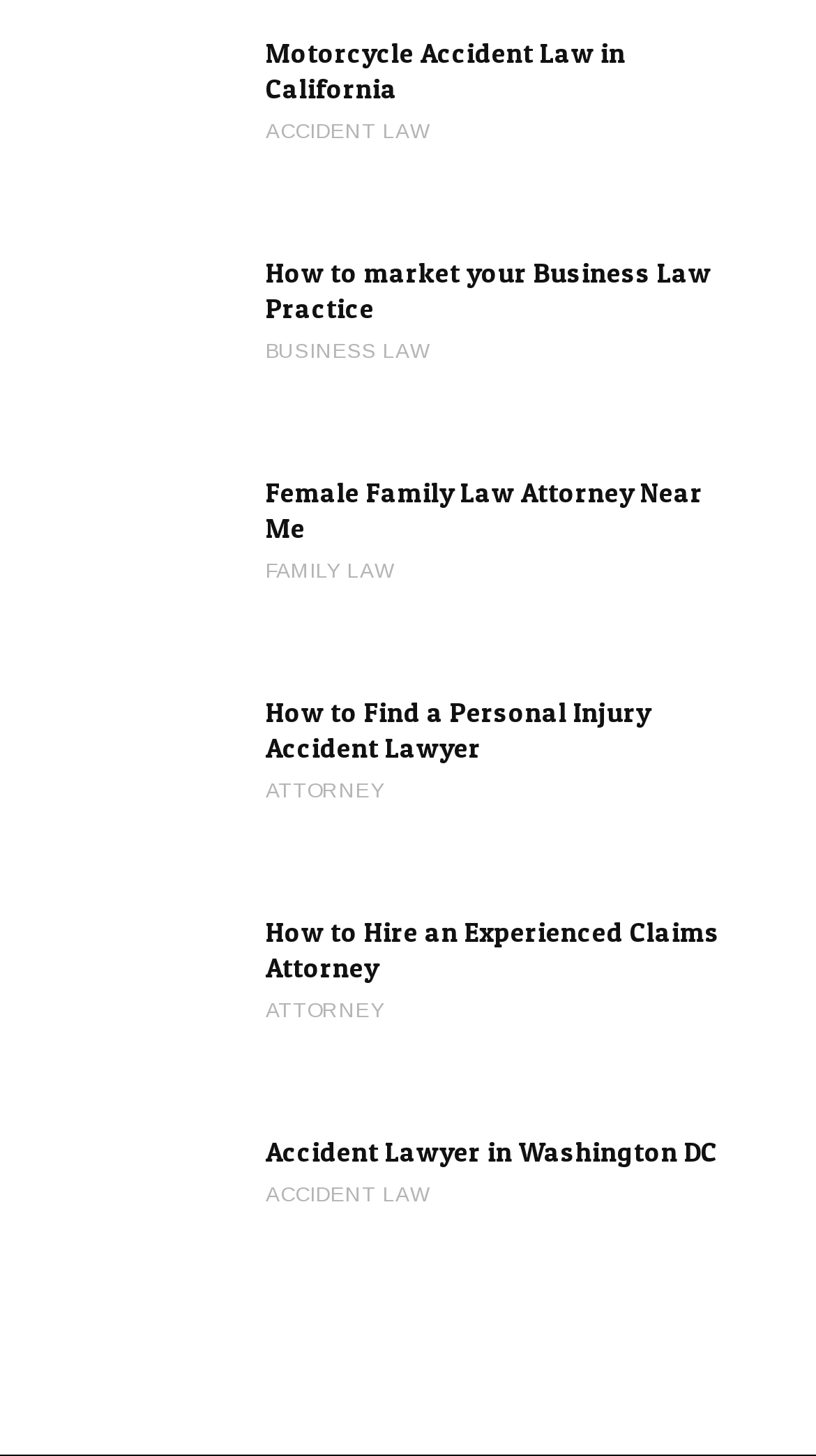How many links are there on the webpage?
Kindly offer a comprehensive and detailed response to the question.

By counting the links on the webpage, I can see that there are 10 links in total, each with descriptive text.